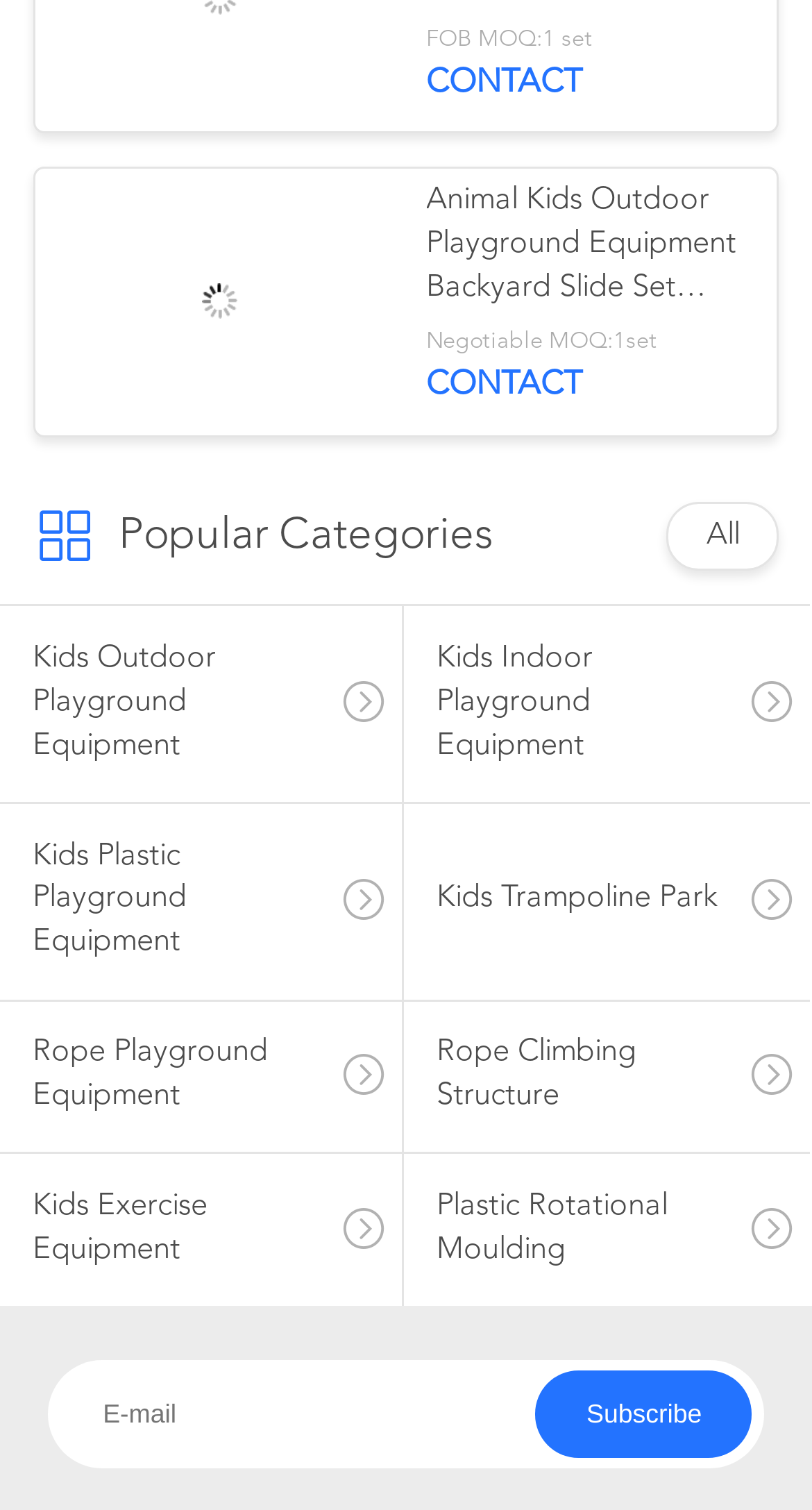Point out the bounding box coordinates of the section to click in order to follow this instruction: "Click CONTACT to get in touch".

[0.525, 0.044, 0.717, 0.066]